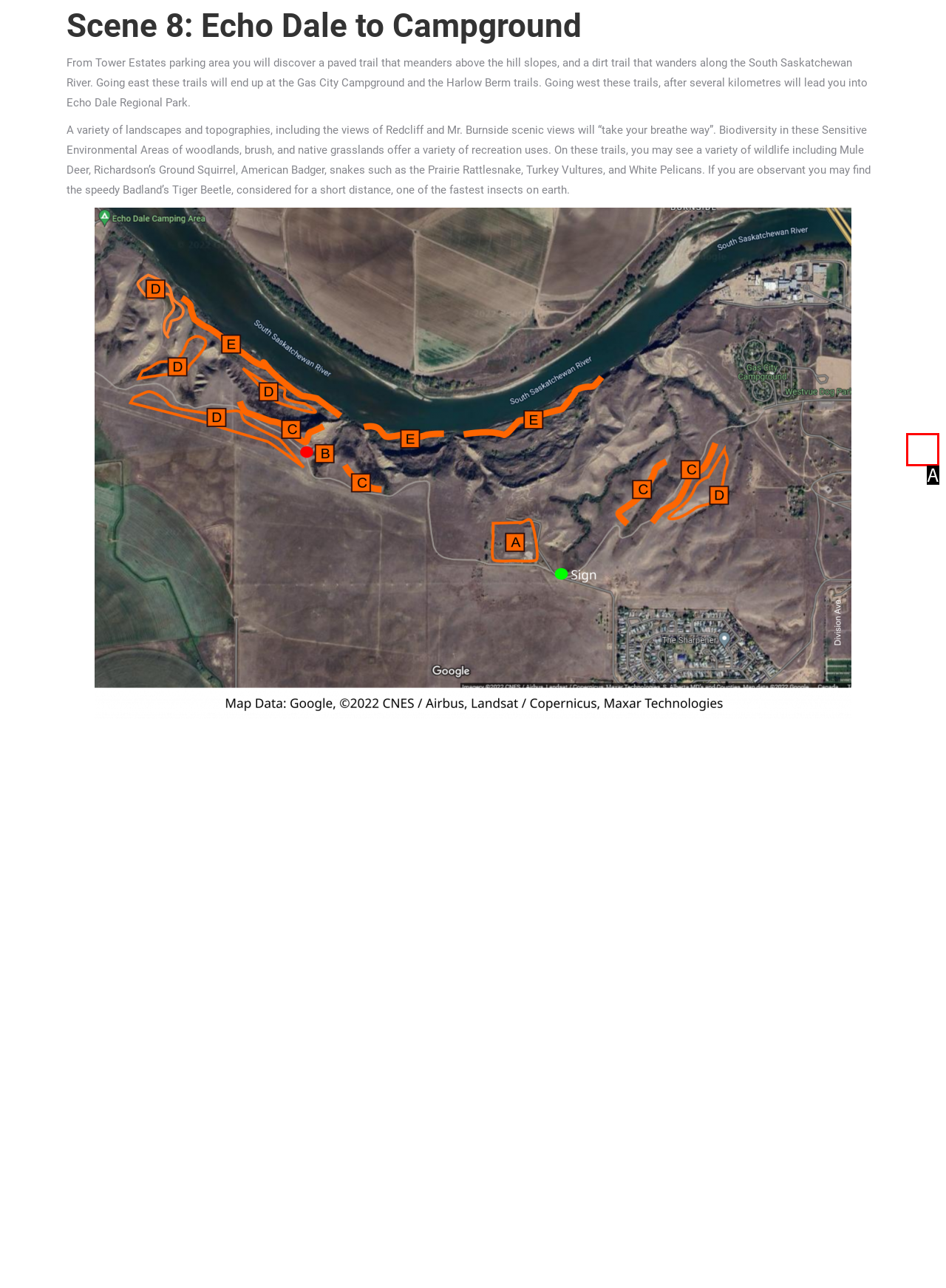Using the element description: Go to Top, select the HTML element that matches best. Answer with the letter of your choice.

A